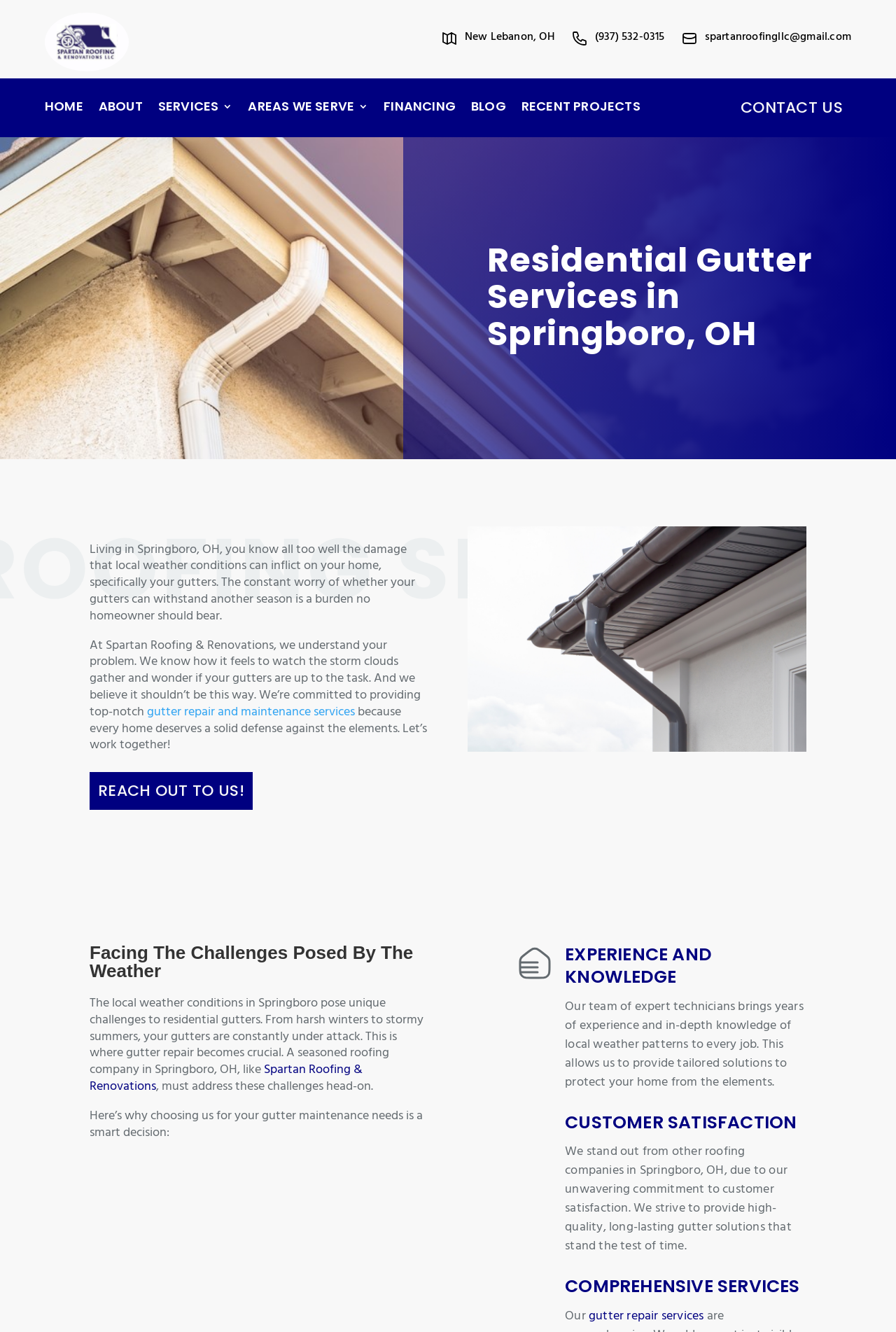What is the benefit of choosing the company for gutter maintenance?
Utilize the information in the image to give a detailed answer to the question.

The benefit of choosing the company for gutter maintenance can be inferred from the text on the webpage, which states that the company's team of expert technicians brings 'years of experience and in-depth knowledge of local weather patterns' to every job.